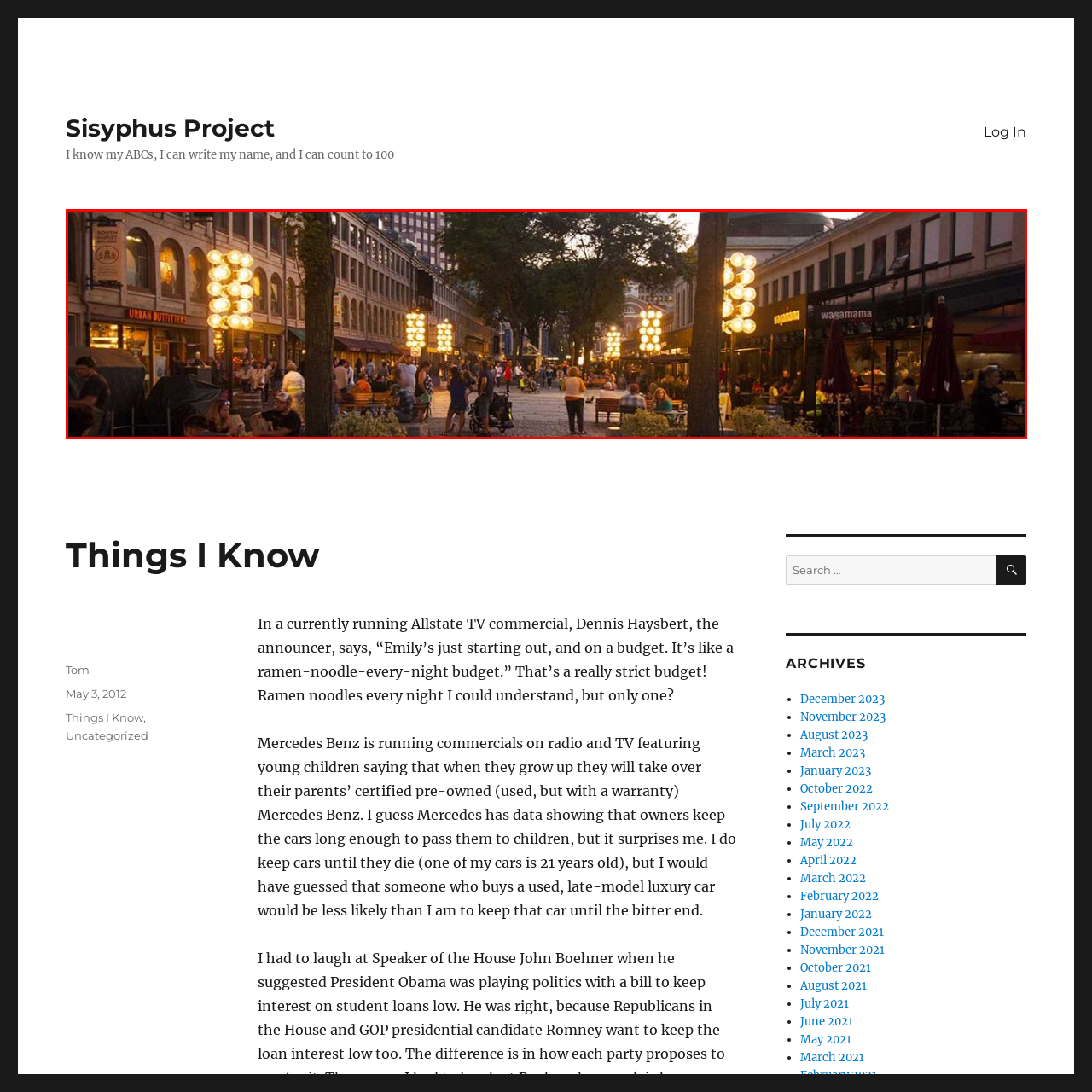What type of ambiance is created by the soft lights?
Analyze the image enclosed by the red bounding box and reply with a one-word or phrase answer.

Inviting